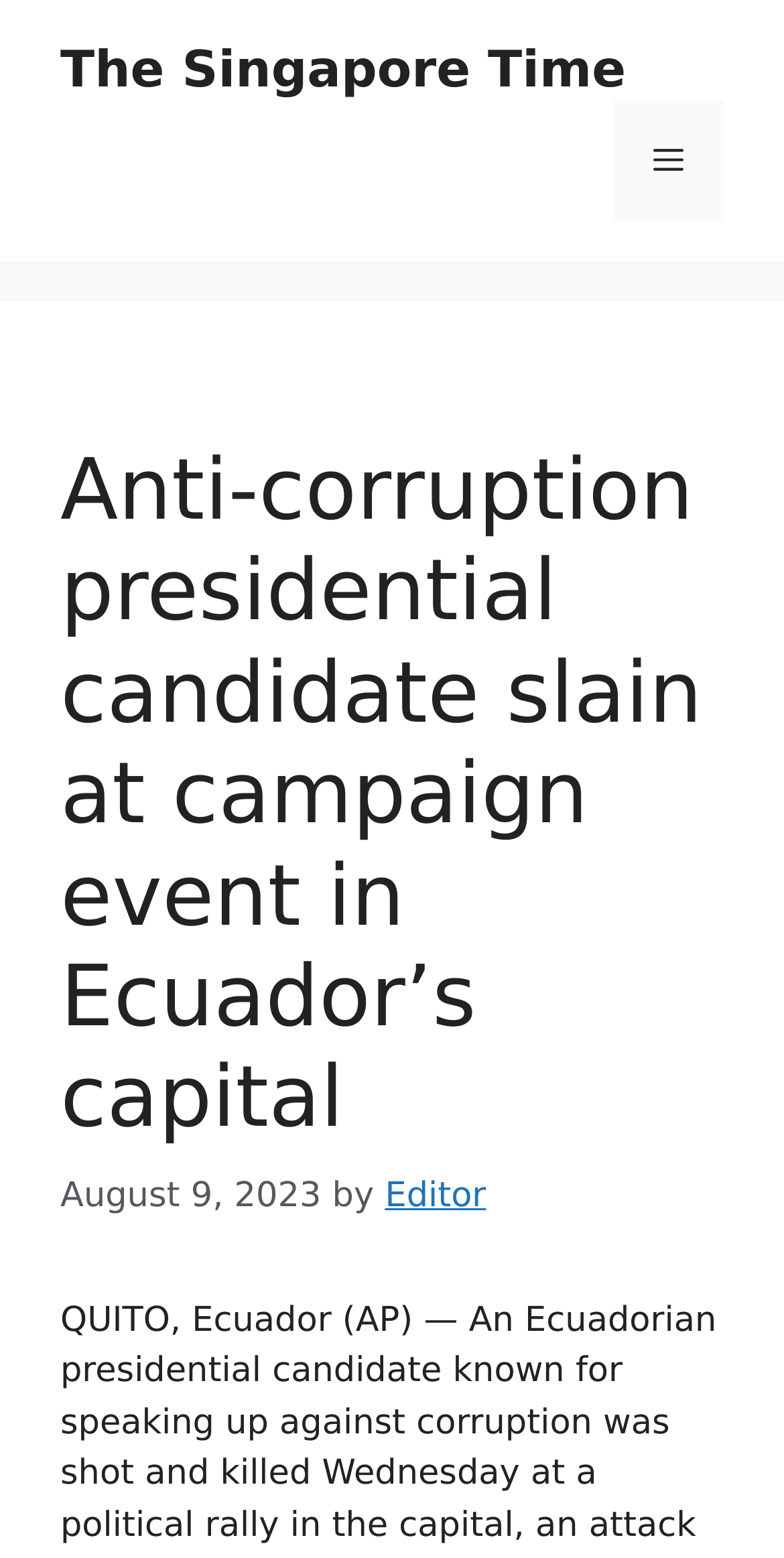Determine the bounding box of the UI component based on this description: "The Singapore Time". The bounding box coordinates should be four float values between 0 and 1, i.e., [left, top, right, bottom].

[0.077, 0.026, 0.798, 0.063]